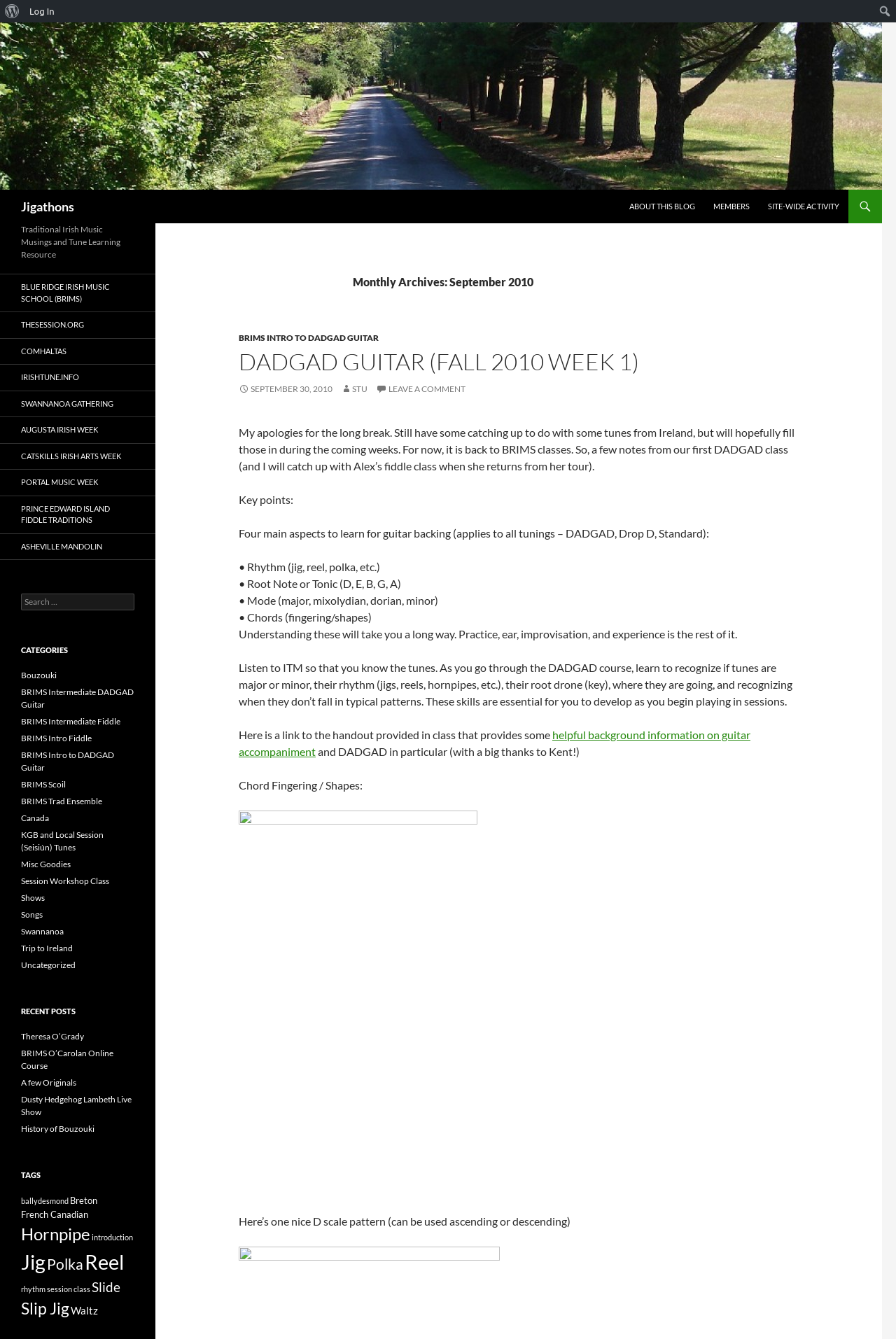Identify the bounding box coordinates for the UI element mentioned here: "Catskills Irish Arts Week". Provide the coordinates as four float values between 0 and 1, i.e., [left, top, right, bottom].

[0.0, 0.331, 0.173, 0.35]